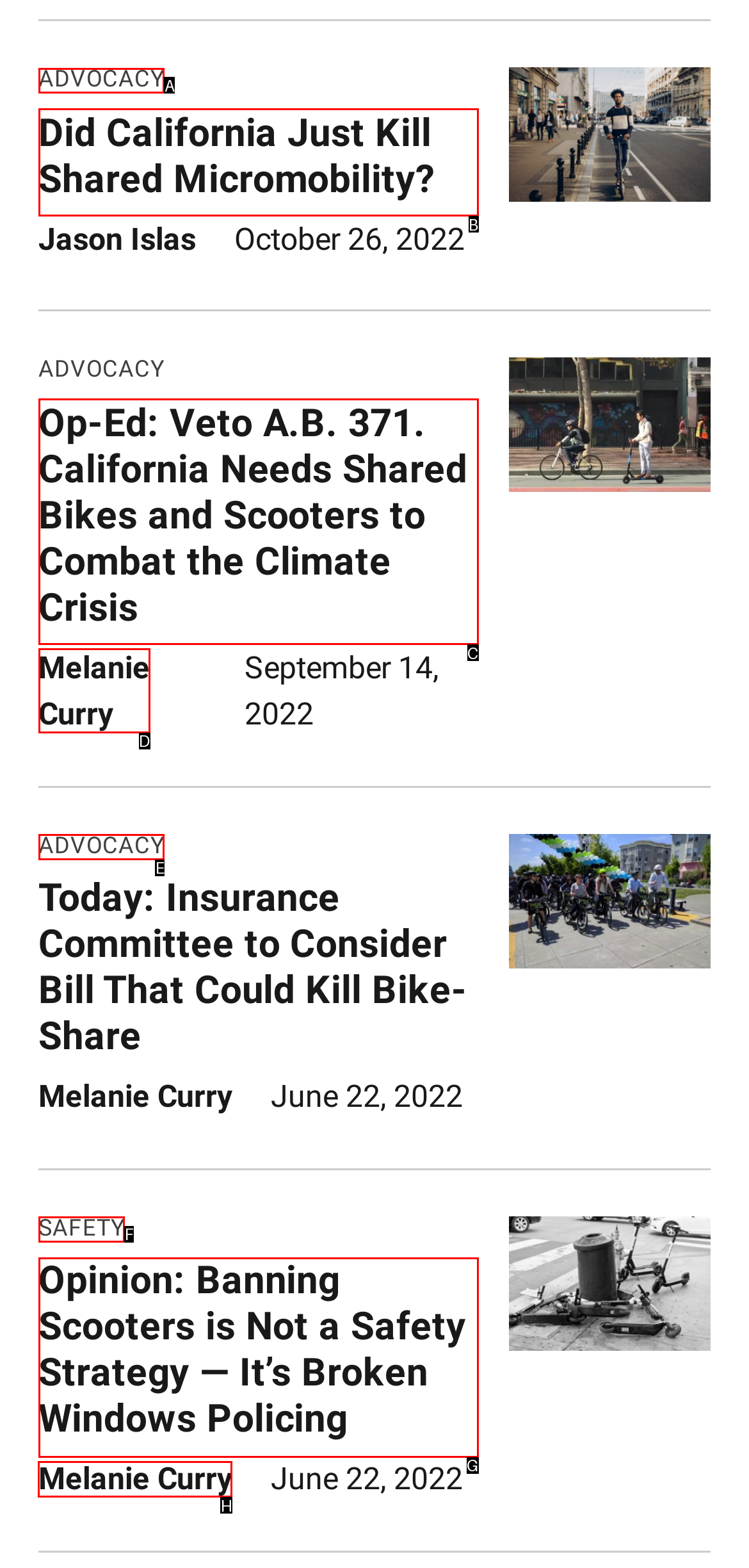Determine the letter of the UI element I should click on to complete the task: Read the opinion by Melanie Curry from the provided choices in the screenshot.

H